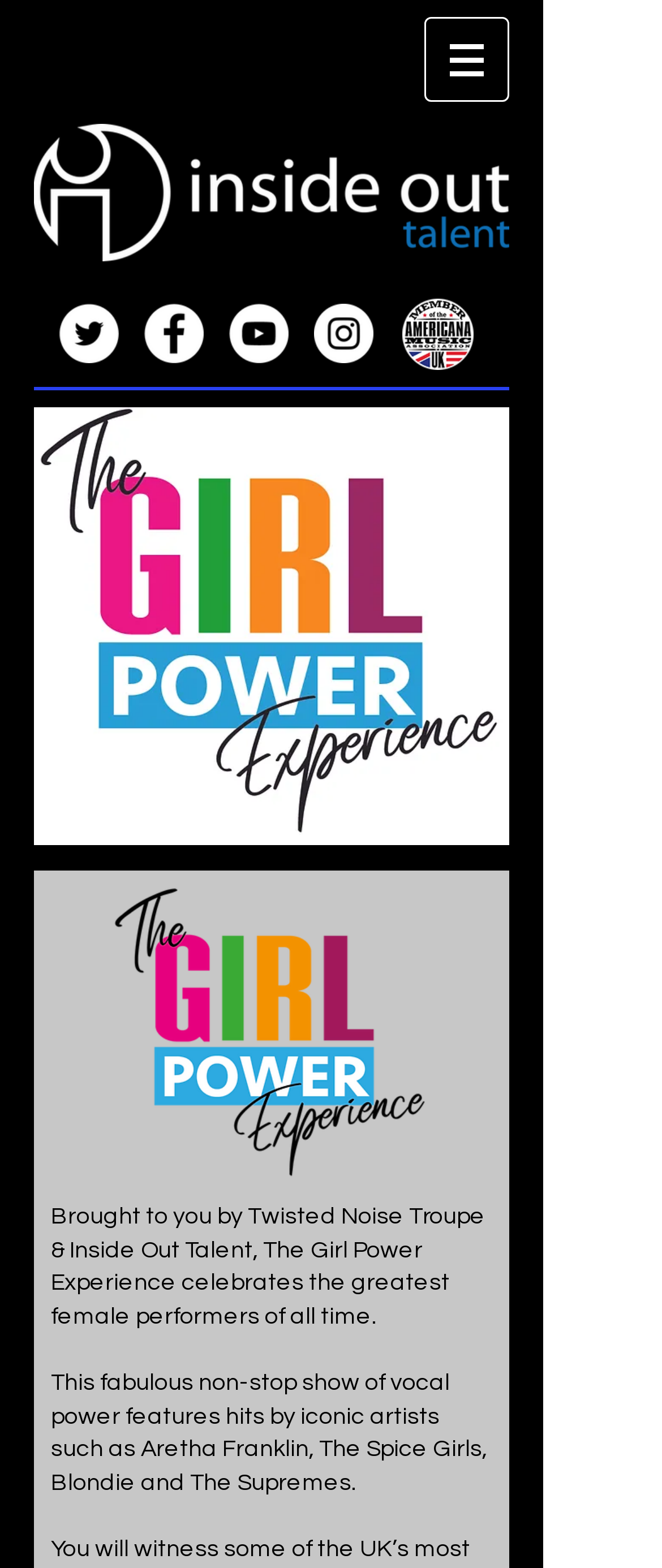What type of artists are featured in the show?
Answer the question with just one word or phrase using the image.

Female performers